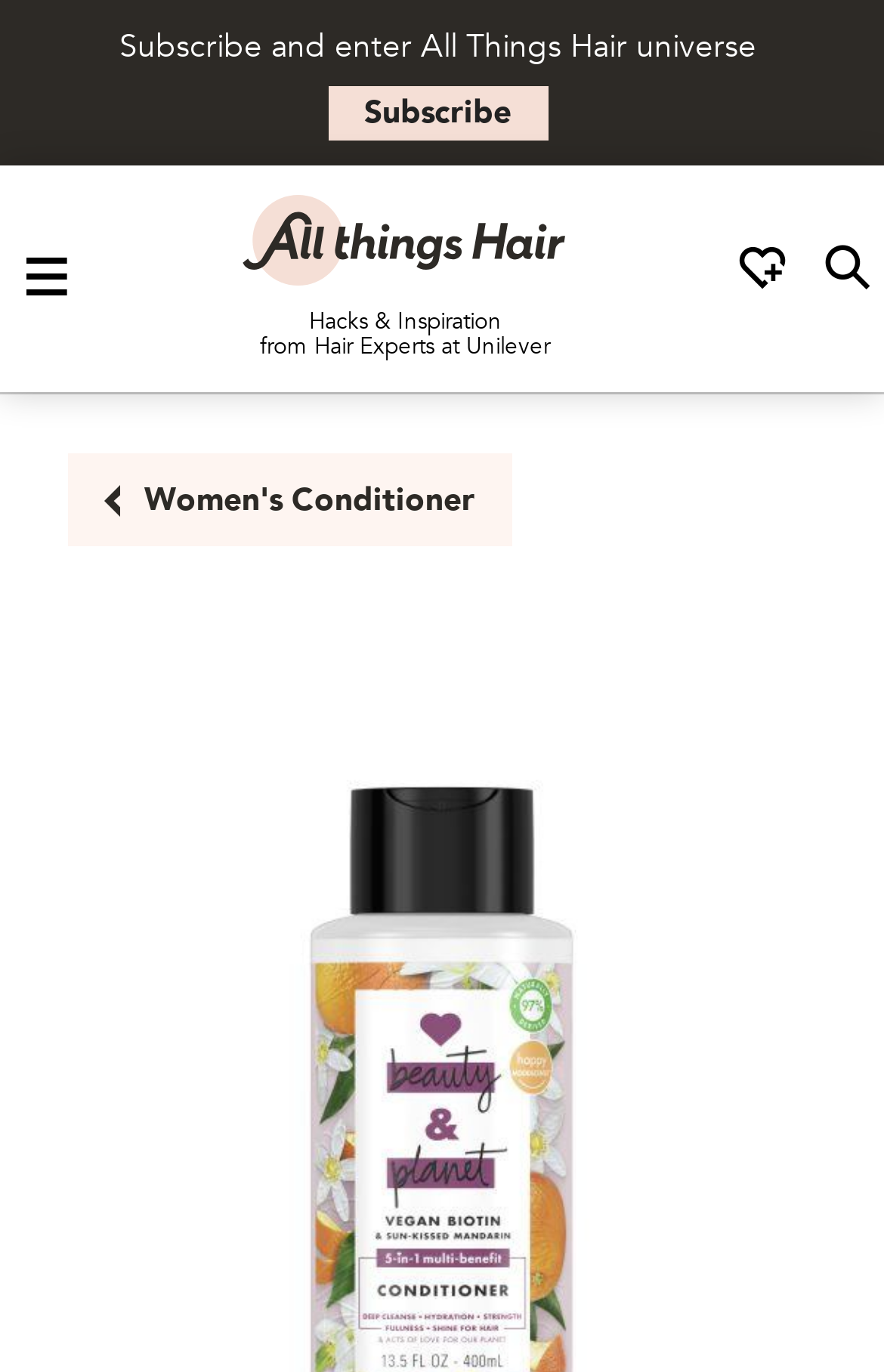What is the category of the product featured on this webpage?
Can you provide a detailed and comprehensive answer to the question?

I determined the answer by looking at the link with the text ' Women's Conditioner', which suggests that the product being featured on this webpage belongs to the category of women's conditioner.